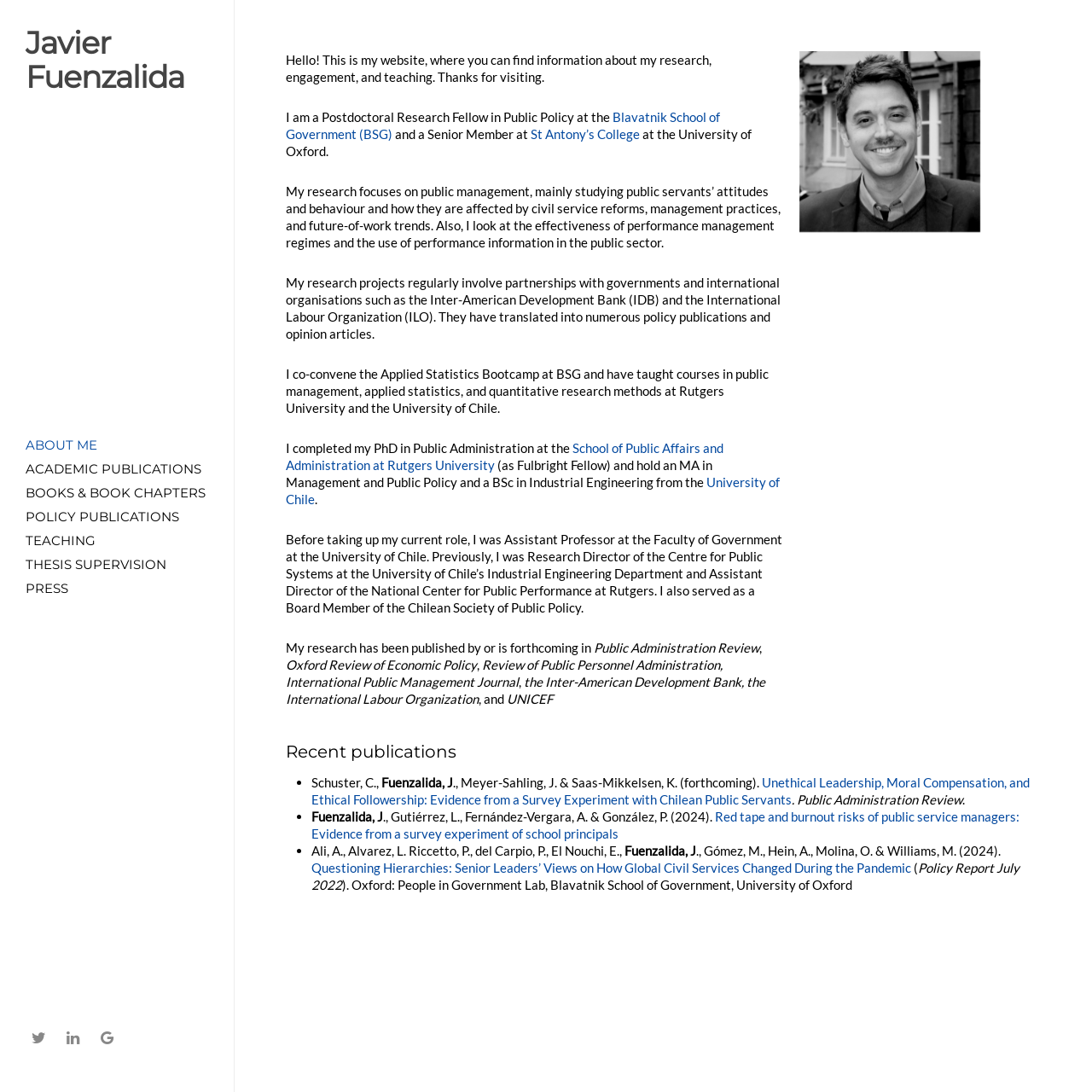Based on the element description, predict the bounding box coordinates (top-left x, top-left y, bottom-right x, bottom-right y) for the UI element in the screenshot: About me

[0.023, 0.396, 0.089, 0.418]